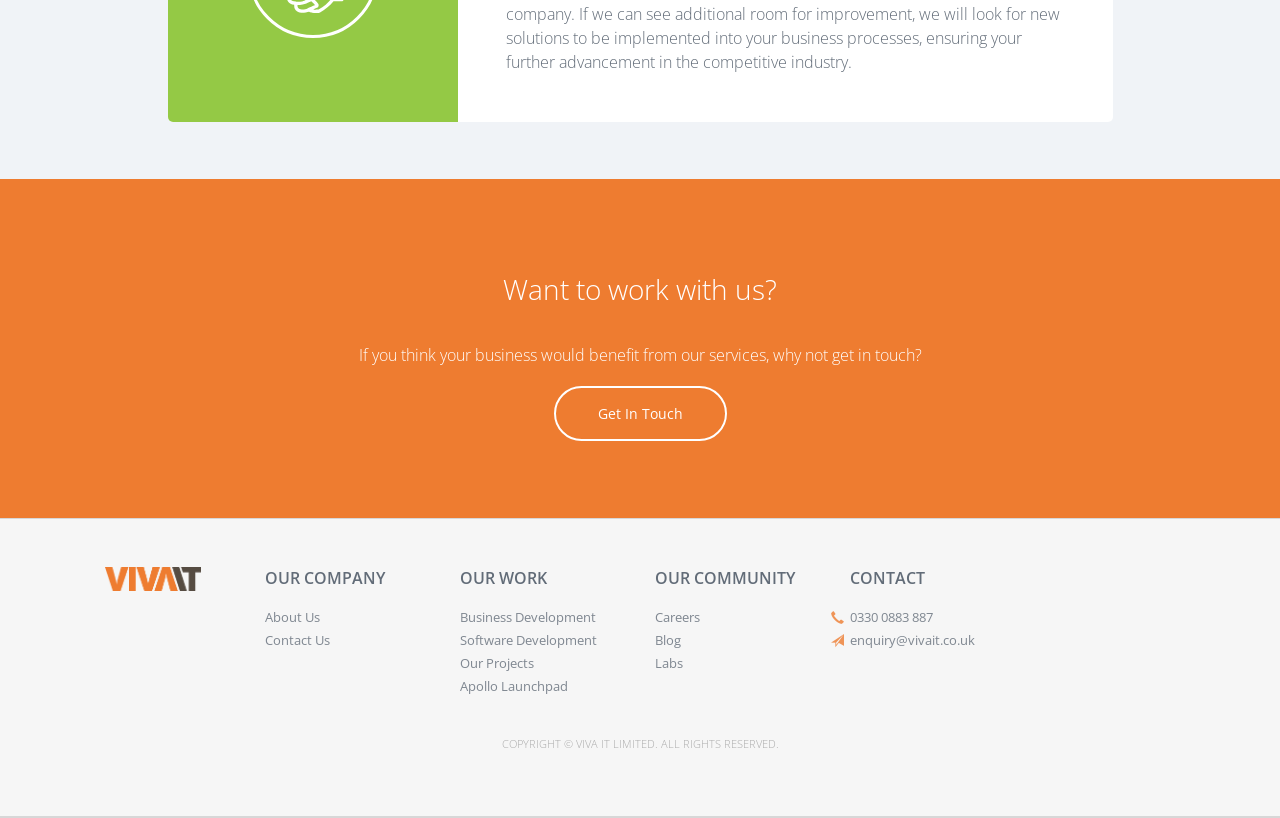Use a single word or phrase to answer the question:
What services does the company offer?

Business Development, Software Development